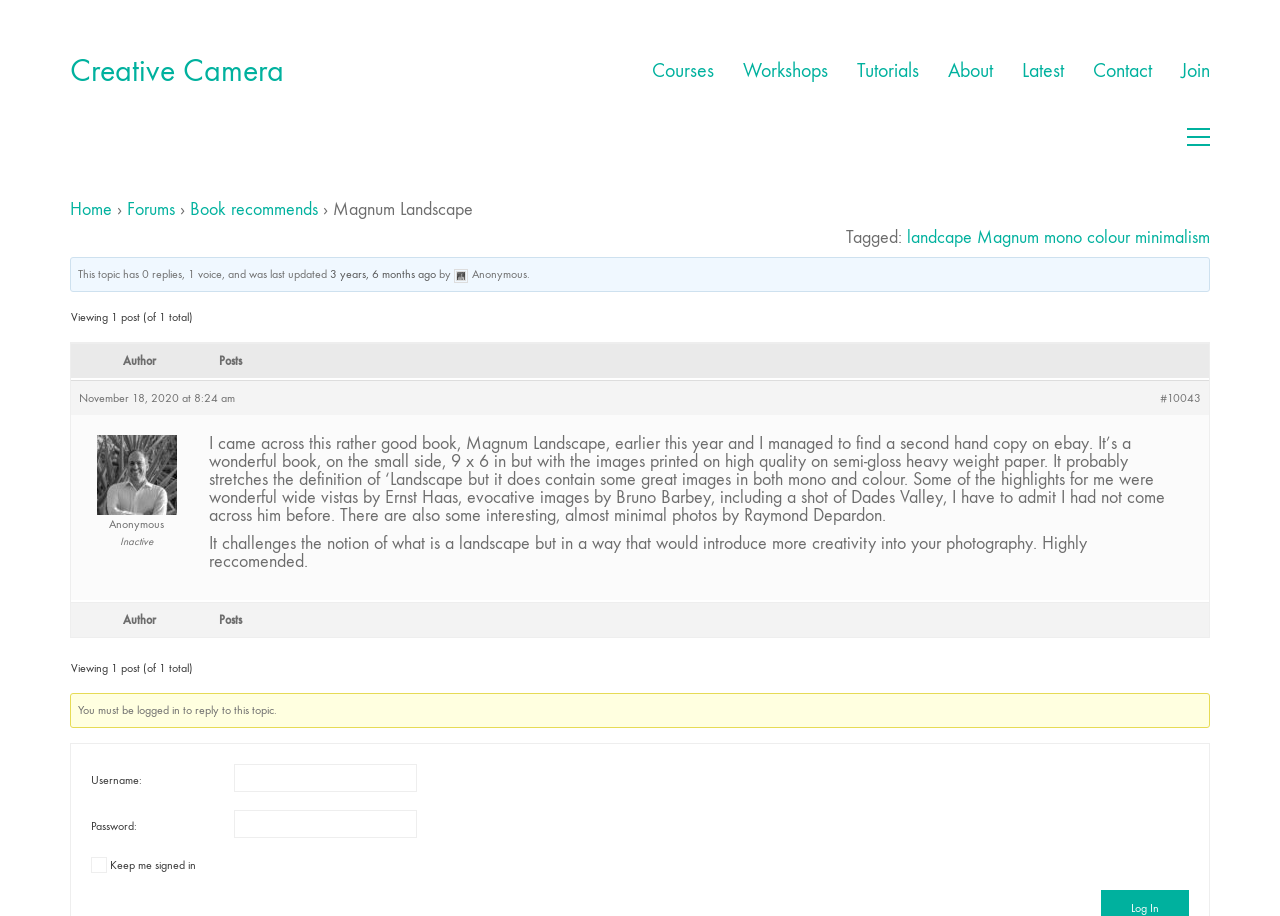What is the name of the photographer who took a shot of Dades Valley?
Based on the content of the image, thoroughly explain and answer the question.

The text mentions that one of the highlights of the Magnum Landscape book is a shot of Dades Valley taken by Bruno Barbey, a photographer who is mentioned as one of the contributors to the book.